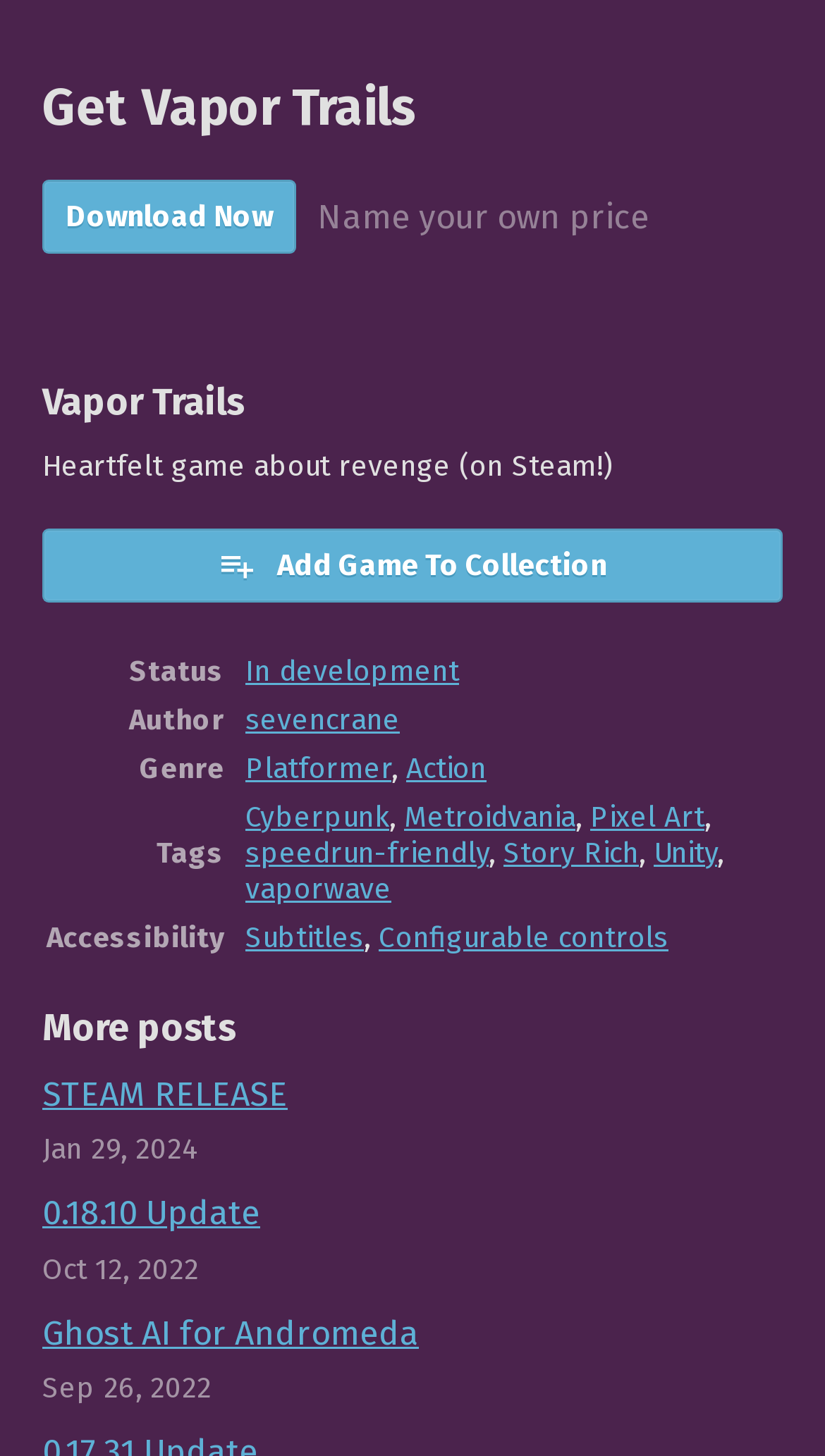Please specify the bounding box coordinates of the region to click in order to perform the following instruction: "View 'Vapor Trails' details".

[0.051, 0.261, 0.949, 0.291]